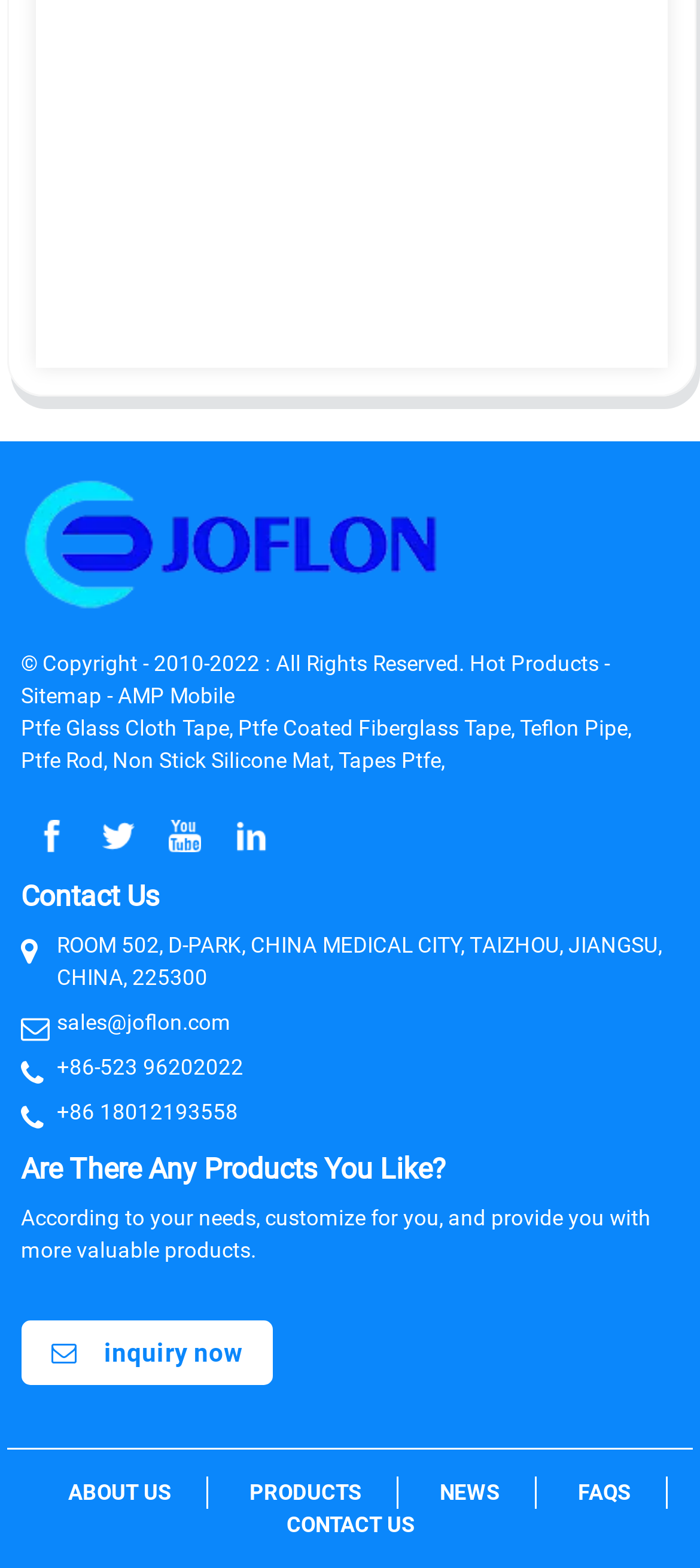Observe the image and answer the following question in detail: What is the email address to contact the company?

I found the email address by looking at the 'Contact Us' section, where it is explicitly stated as 'sales@joflon.com'.